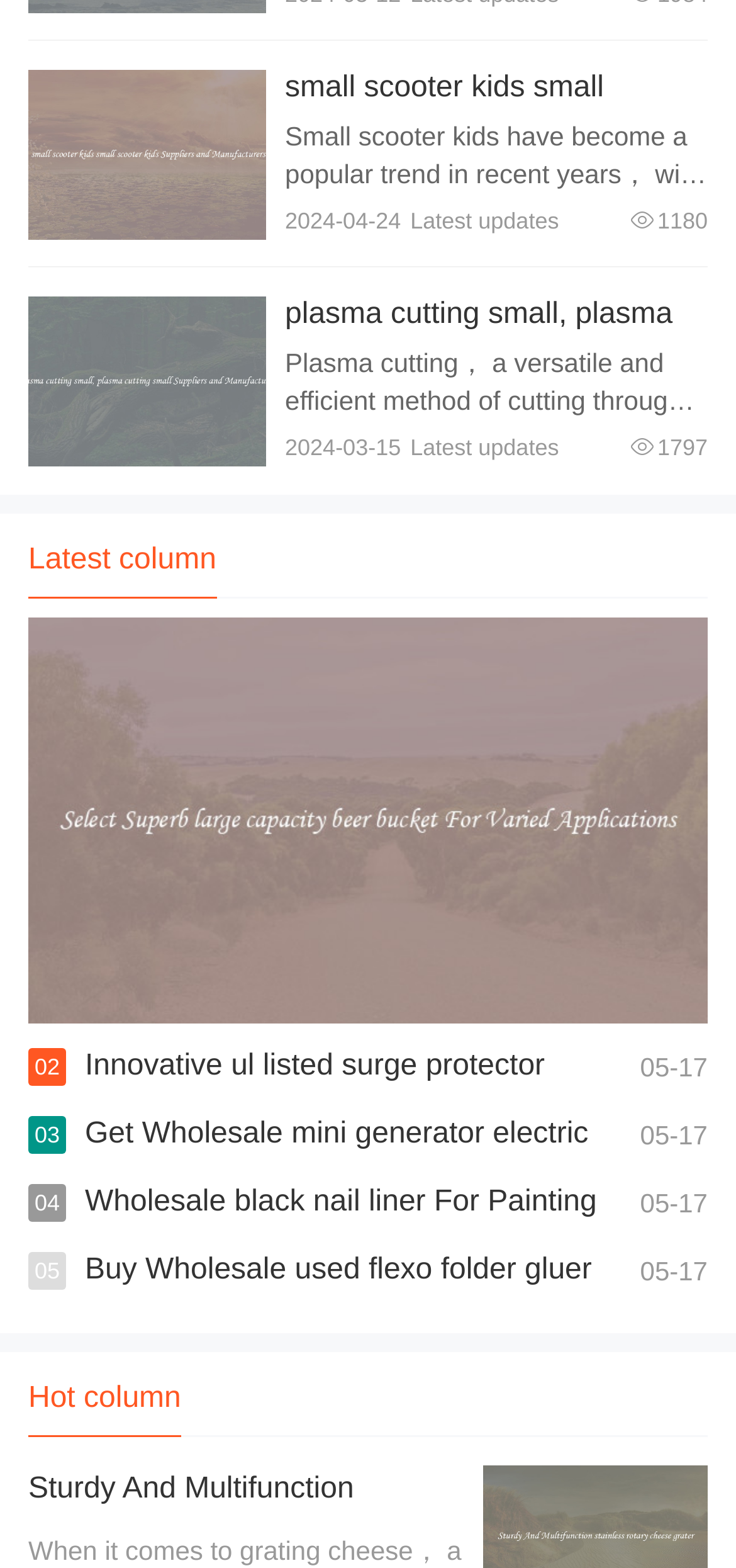Answer the question with a single word or phrase: 
What is the main topic of this webpage?

Product suppliers